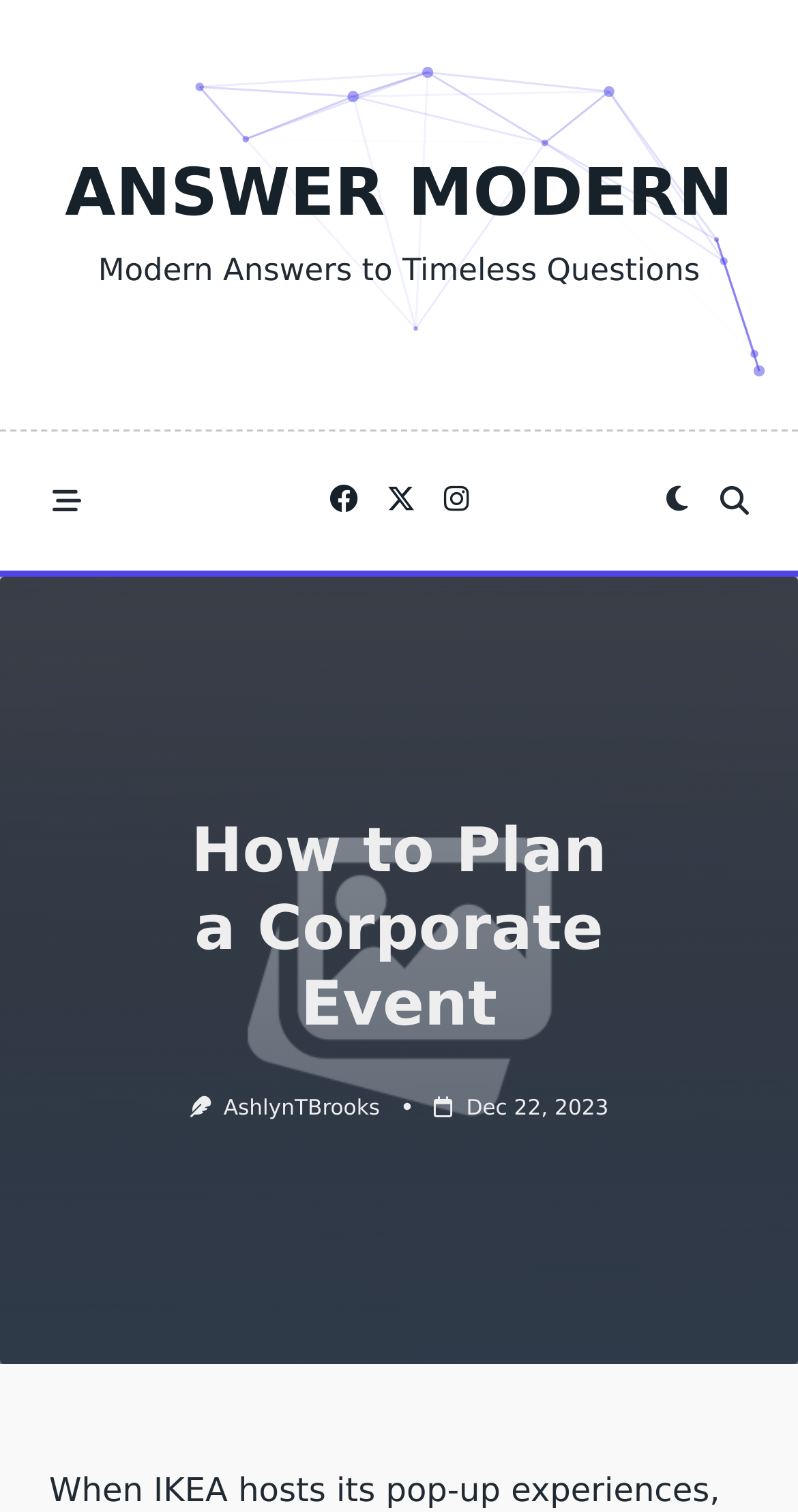What is the topic of the article? Analyze the screenshot and reply with just one word or a short phrase.

How to Plan a Corporate Event